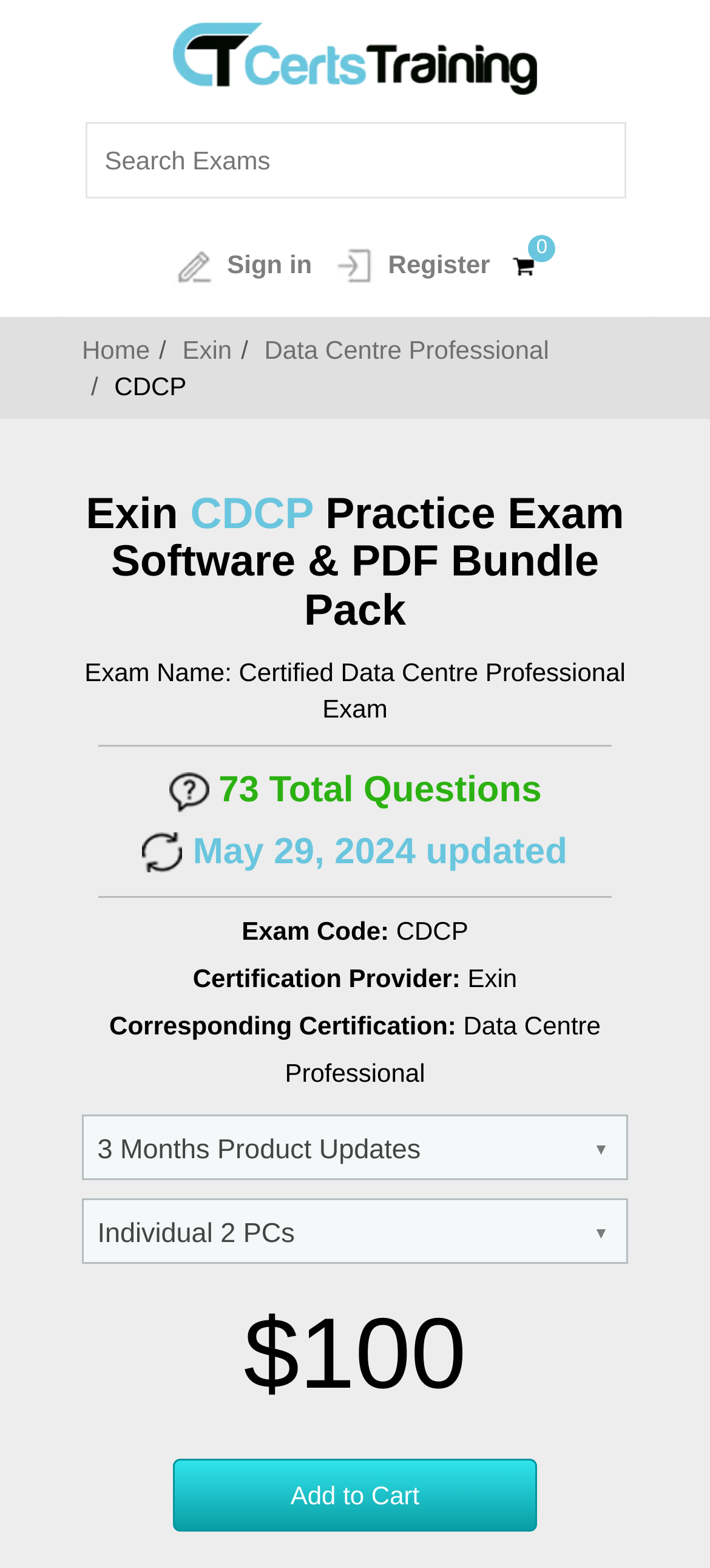Please locate the bounding box coordinates of the region I need to click to follow this instruction: "Sign in to the account".

[0.243, 0.159, 0.44, 0.178]